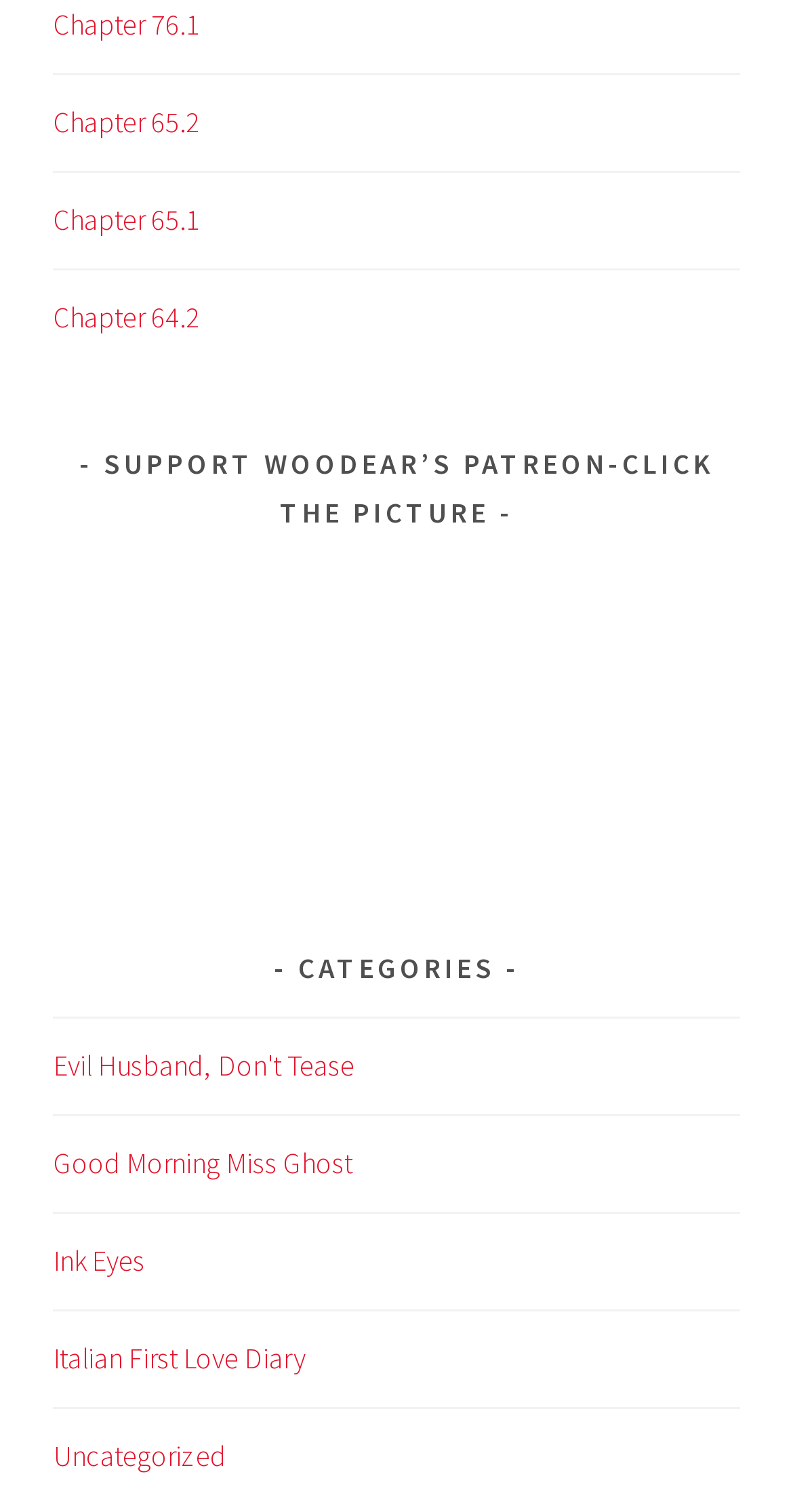Determine the bounding box coordinates of the UI element described below. Use the format (top-left x, top-left y, bottom-right x, bottom-right y) with floating point numbers between 0 and 1: Chapter 64.2

[0.068, 0.198, 0.252, 0.222]